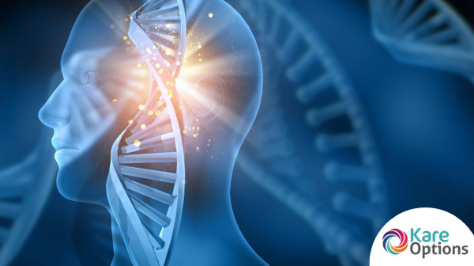What is displayed in the lower right corner?
Based on the screenshot, answer the question with a single word or phrase.

Kare Options logo